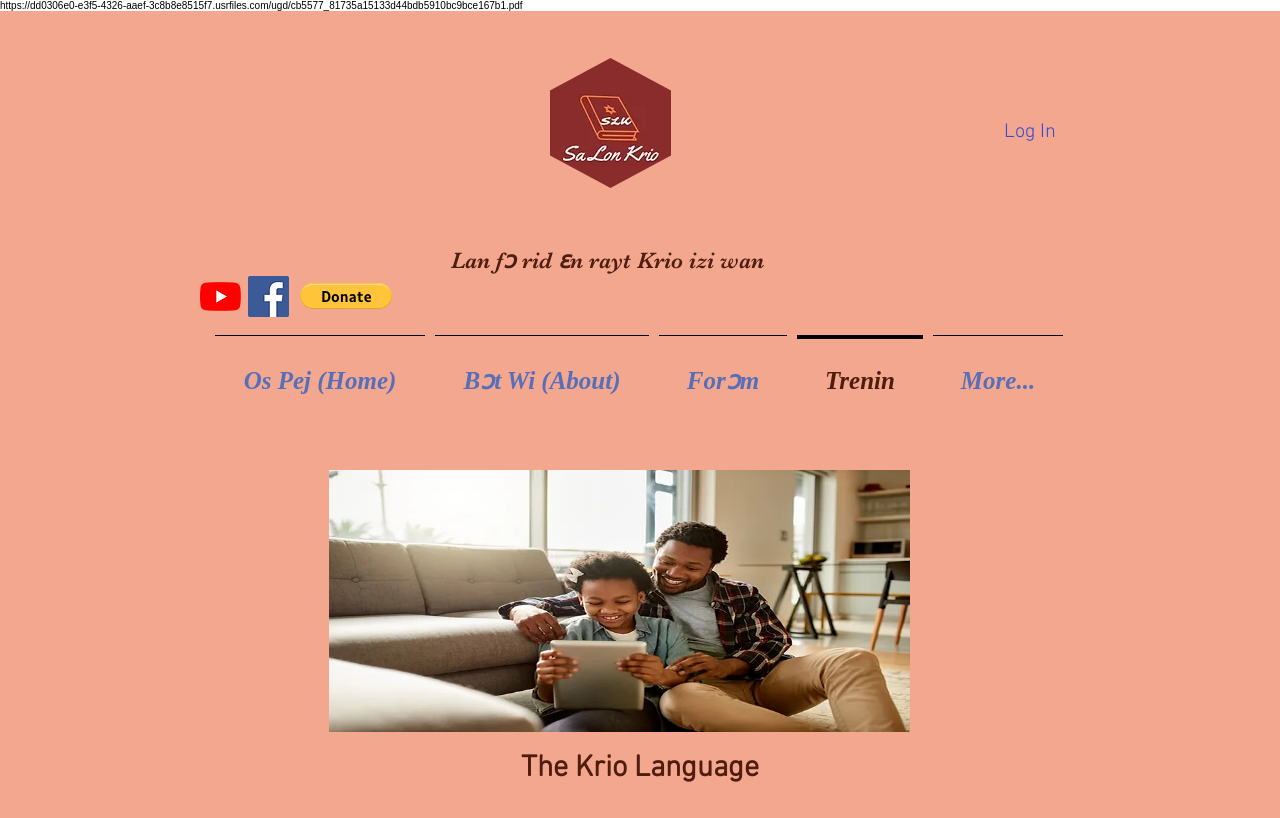Highlight the bounding box coordinates of the element you need to click to perform the following instruction: "Click the Log In button."

[0.773, 0.137, 0.836, 0.186]